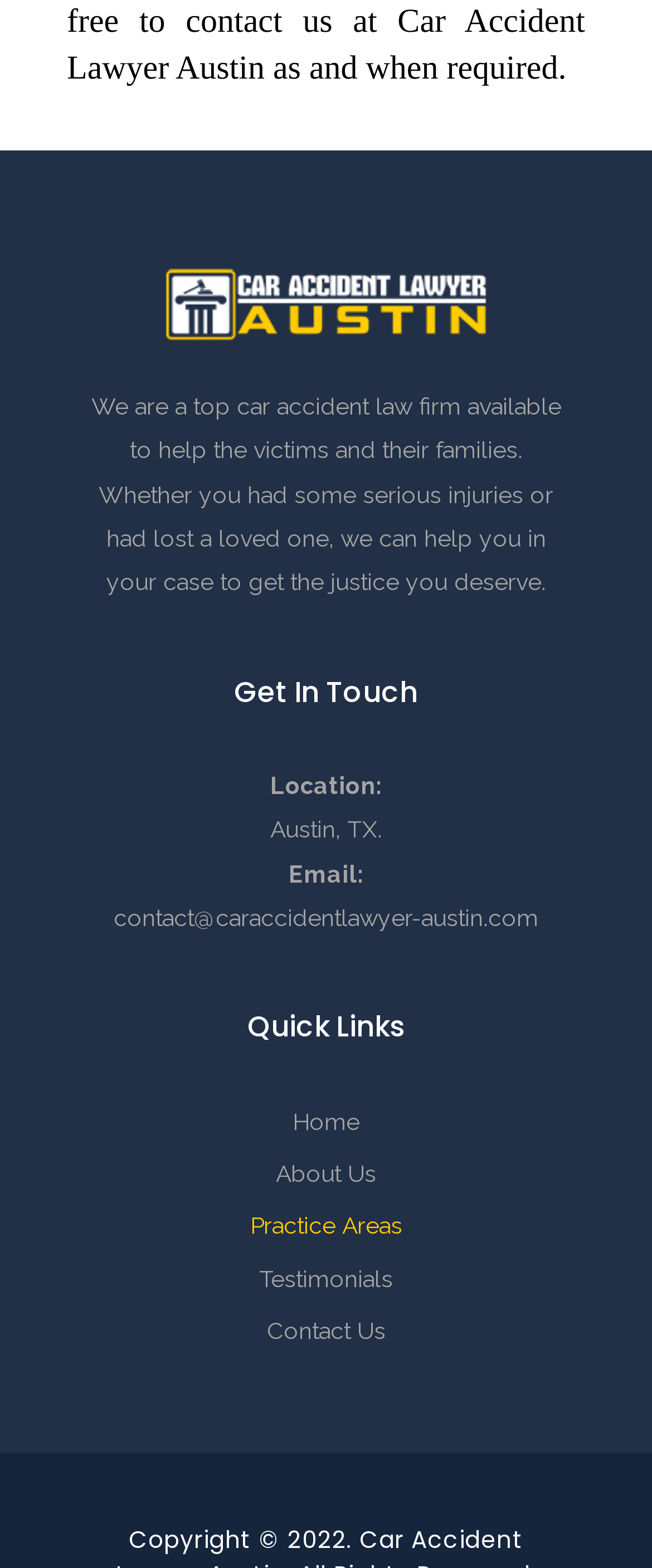Using the webpage screenshot, locate the HTML element that fits the following description and provide its bounding box: "contact@caraccidentlawyer-austin.com".

[0.174, 0.577, 0.826, 0.594]